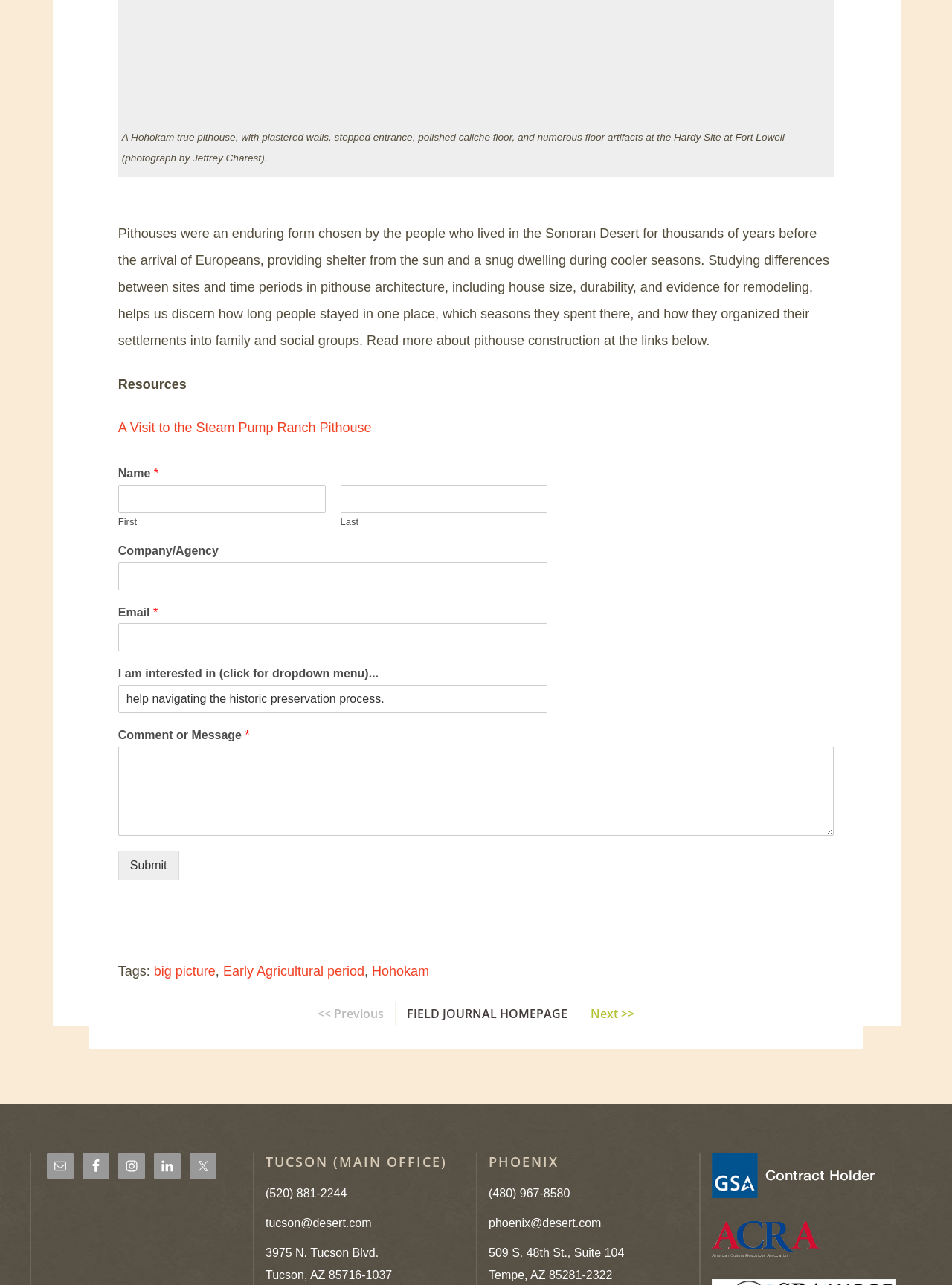How many office locations are listed on the webpage?
Give a detailed and exhaustive answer to the question.

The webpage lists two office locations: Tucson (main office) and Phoenix. This is evident from the addresses and contact information provided for each location.